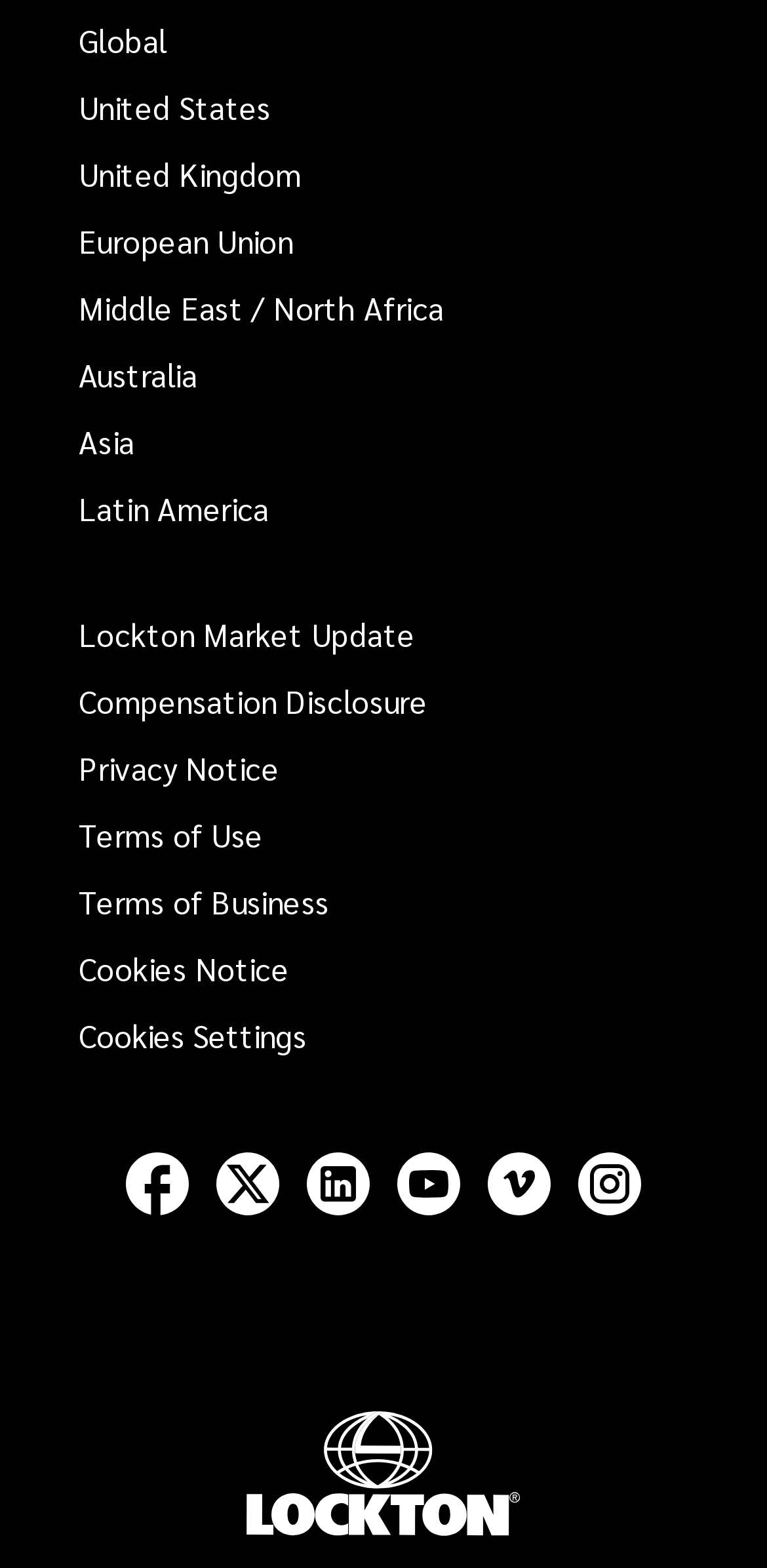Could you determine the bounding box coordinates of the clickable element to complete the instruction: "Adjust Cookies Settings"? Provide the coordinates as four float numbers between 0 and 1, i.e., [left, top, right, bottom].

[0.103, 0.647, 0.4, 0.673]